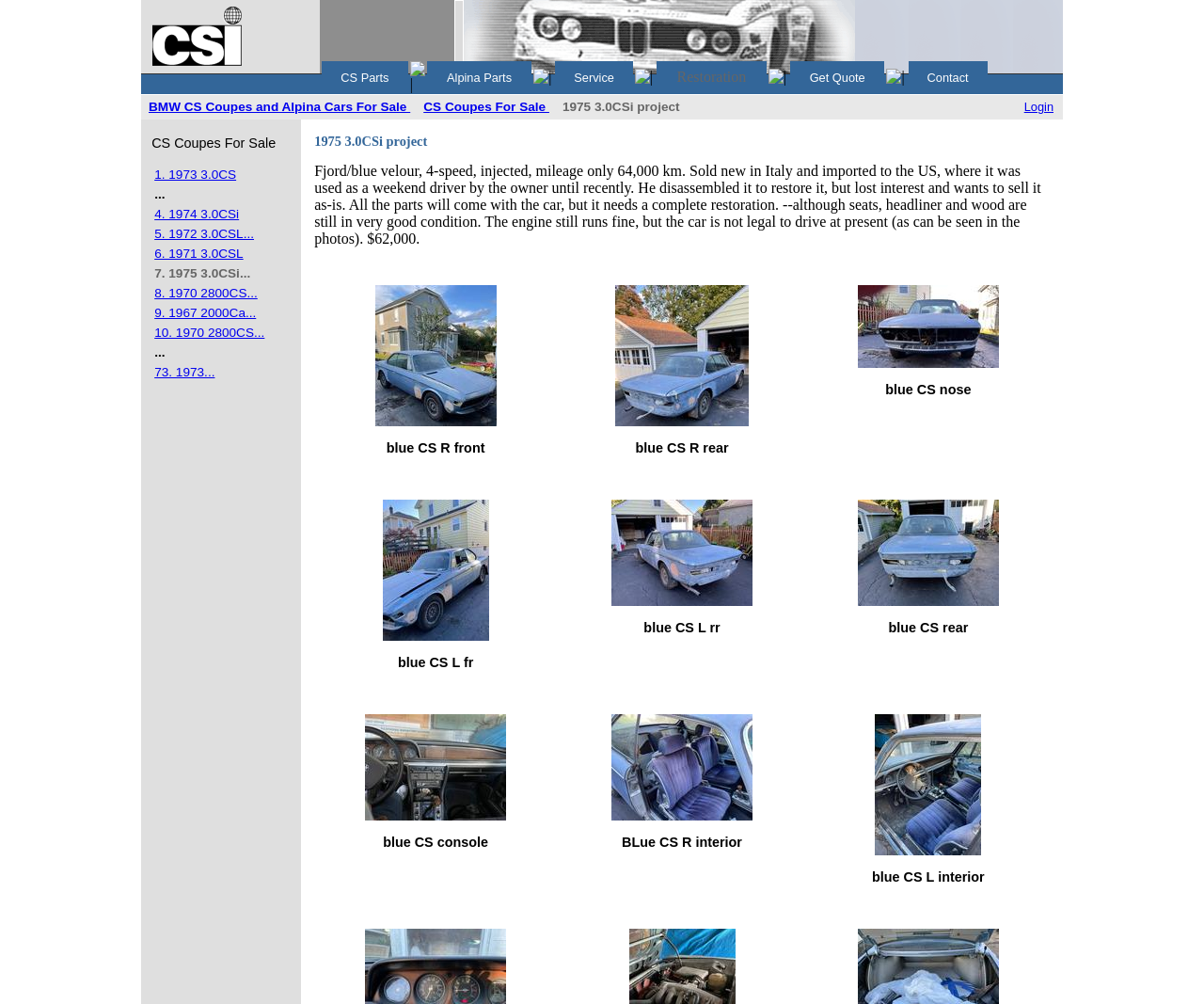Please indicate the bounding box coordinates for the clickable area to complete the following task: "Go to Login page". The coordinates should be specified as four float numbers between 0 and 1, i.e., [left, top, right, bottom].

[0.851, 0.1, 0.875, 0.114]